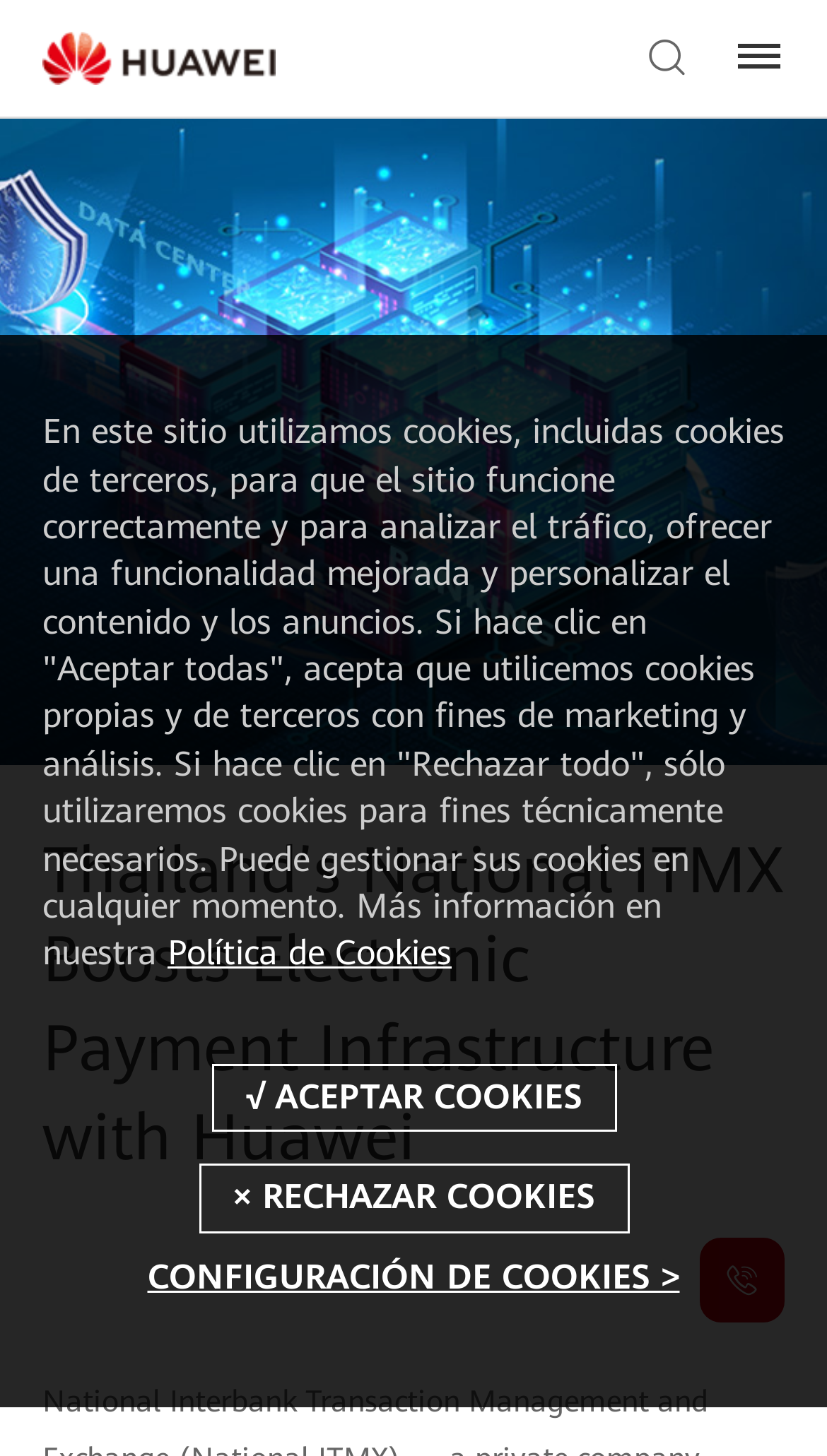What is the logo on the top left?
Please provide a single word or phrase answer based on the image.

Huawei